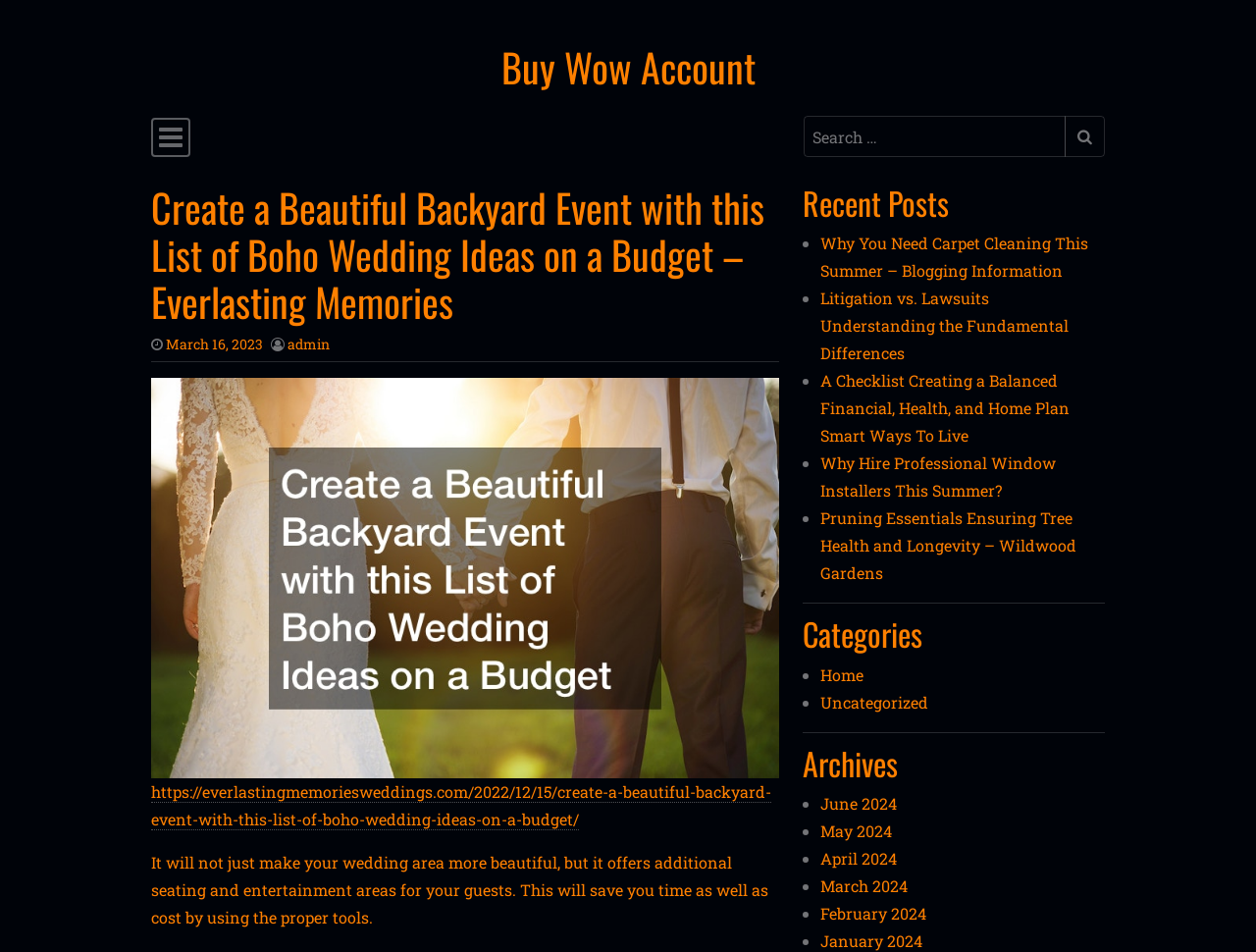Based on the image, please elaborate on the answer to the following question:
What type of event is the webpage about?

The webpage is focused on providing ideas and suggestions for creating a beautiful backyard event, specifically a wedding, with a bohemian theme.